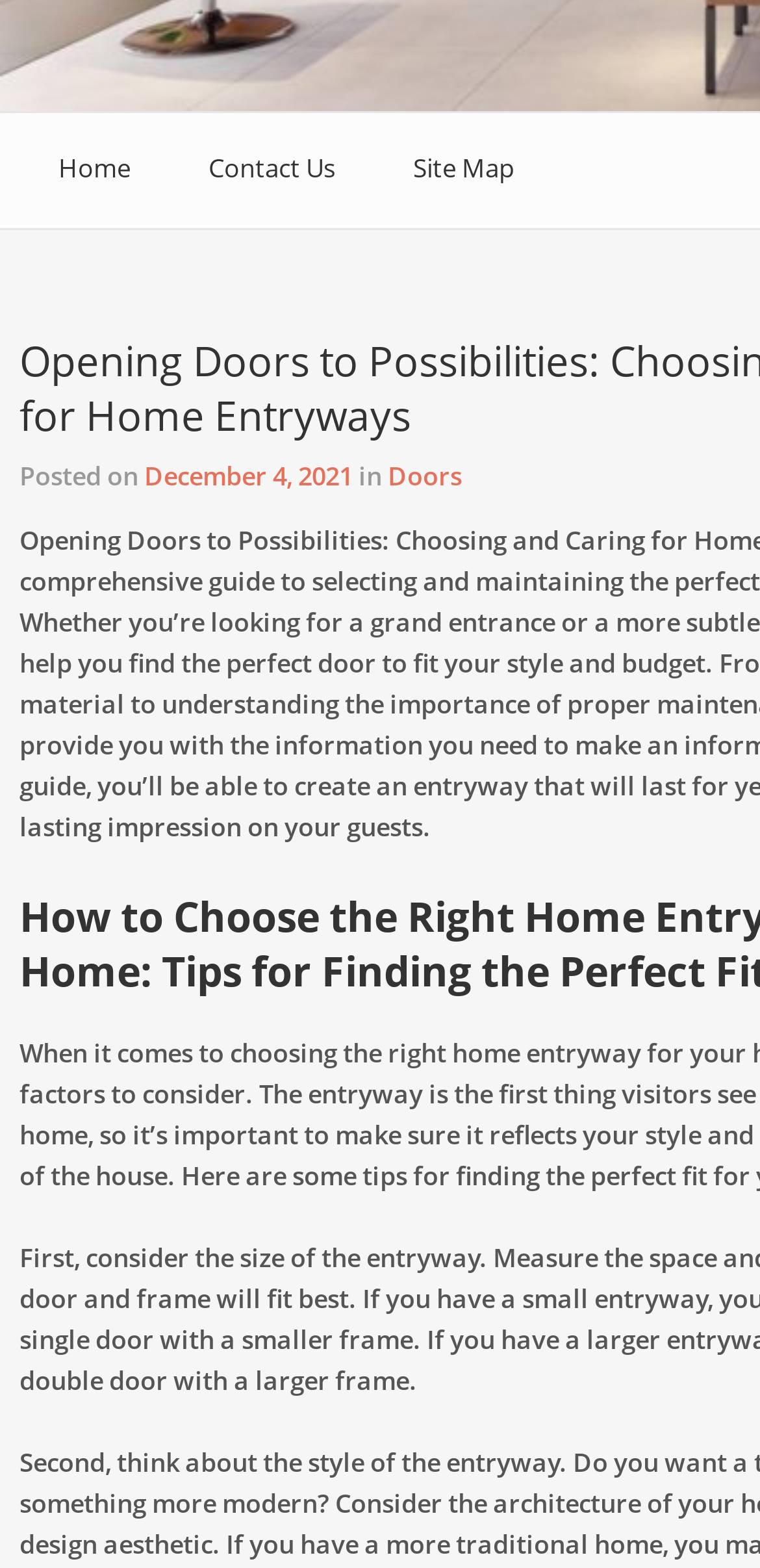Provide the bounding box coordinates for the specified HTML element described in this description: "December 4, 2021". The coordinates should be four float numbers ranging from 0 to 1, in the format [left, top, right, bottom].

[0.19, 0.292, 0.464, 0.315]